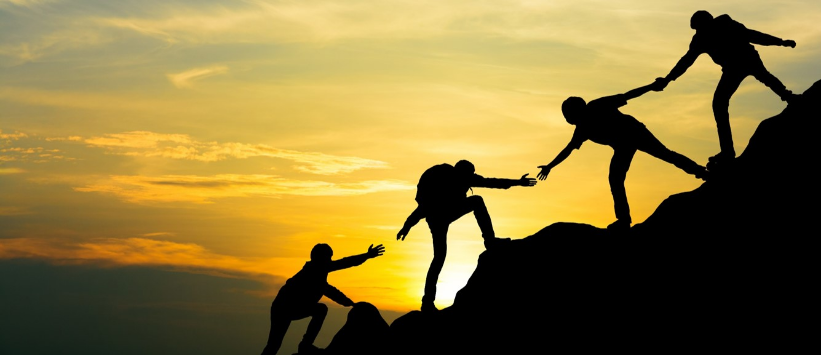Offer a comprehensive description of the image.

The image captures a powerful scene of teamwork and perseverance, featuring silhouettes of four climbers ascending a rocky formation against a breathtaking sunset backdrop. The sky is painted with hues of orange and yellow, casting a warm glow that enhances the adventurous spirit of the moment. Each climber is depicted in a dynamic pose, actively supporting one another—one individual reaches out to grasp the hand of another, symbolizing collaboration and mutual assistance during challenges. This visual metaphor reflects the theme of unity and resilience often emphasized in emergency dispatch and collaboration in high-pressure environments, resonating with the message of the "Partners In Stress" journal issue featured in the accompanying article.